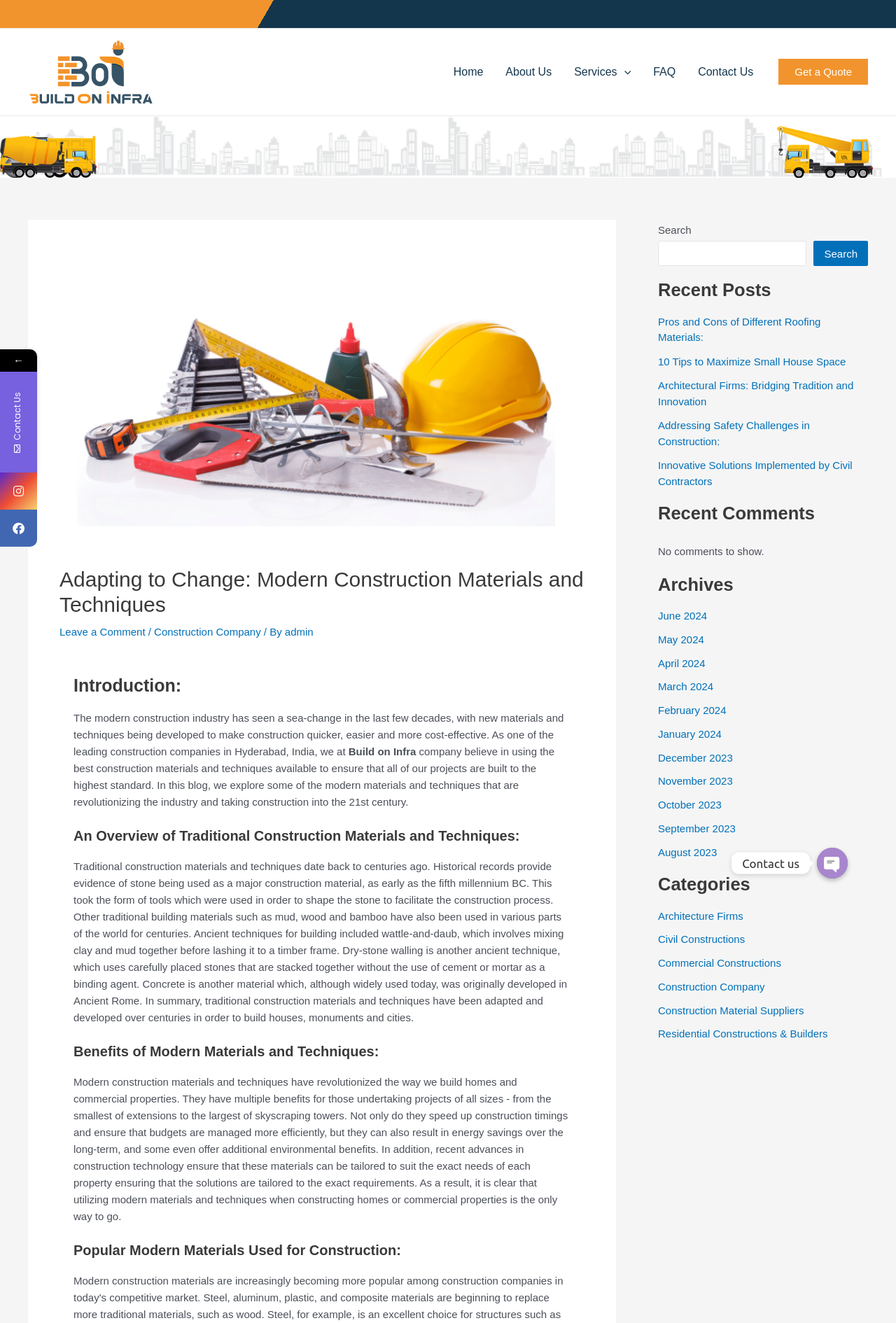Specify the bounding box coordinates for the region that must be clicked to perform the given instruction: "go to home page".

None